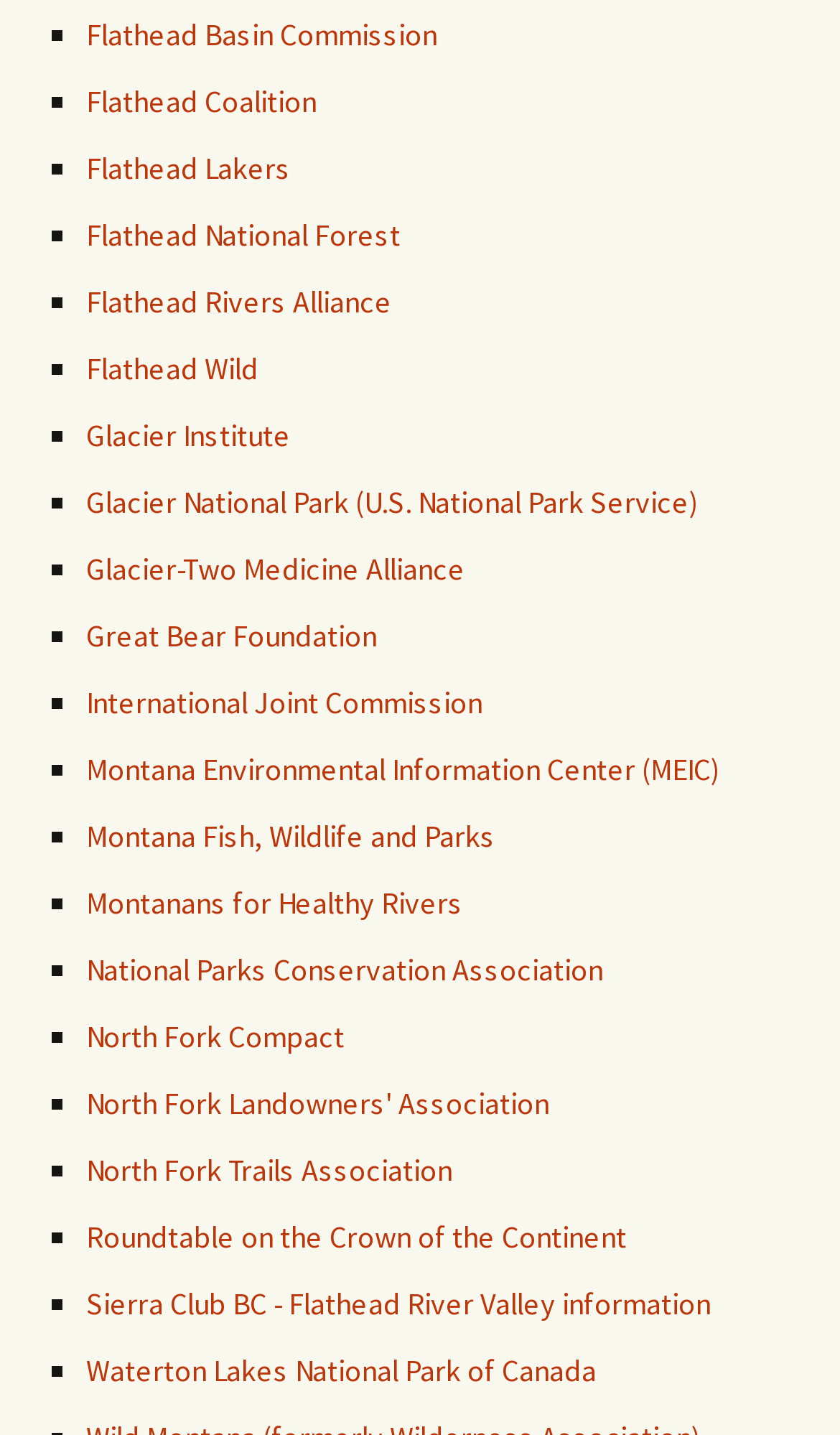Highlight the bounding box coordinates of the element that should be clicked to carry out the following instruction: "Explore authors". The coordinates must be given as four float numbers ranging from 0 to 1, i.e., [left, top, right, bottom].

None